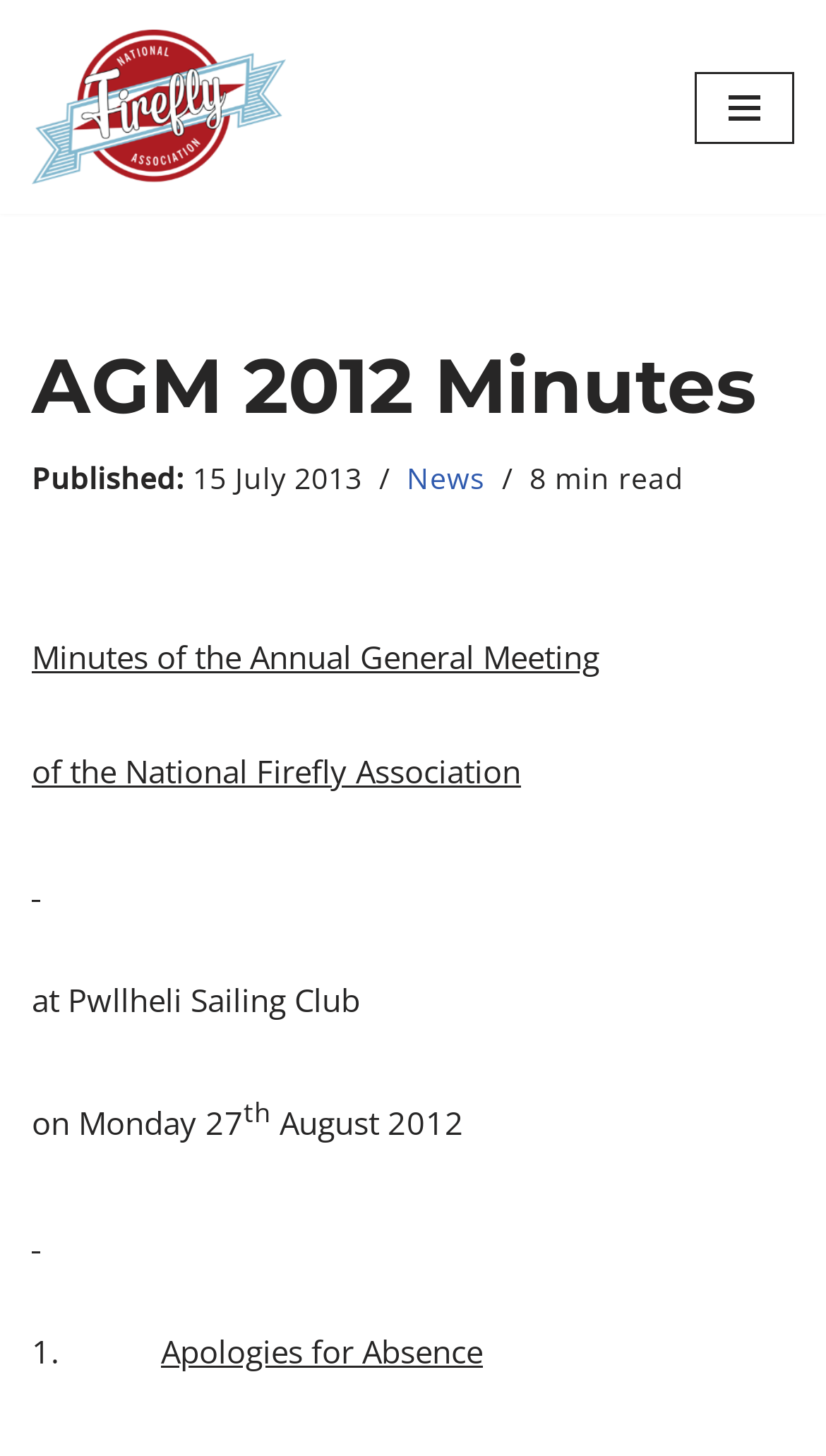Find the bounding box of the element with the following description: "News". The coordinates must be four float numbers between 0 and 1, formatted as [left, top, right, bottom].

[0.492, 0.316, 0.587, 0.342]